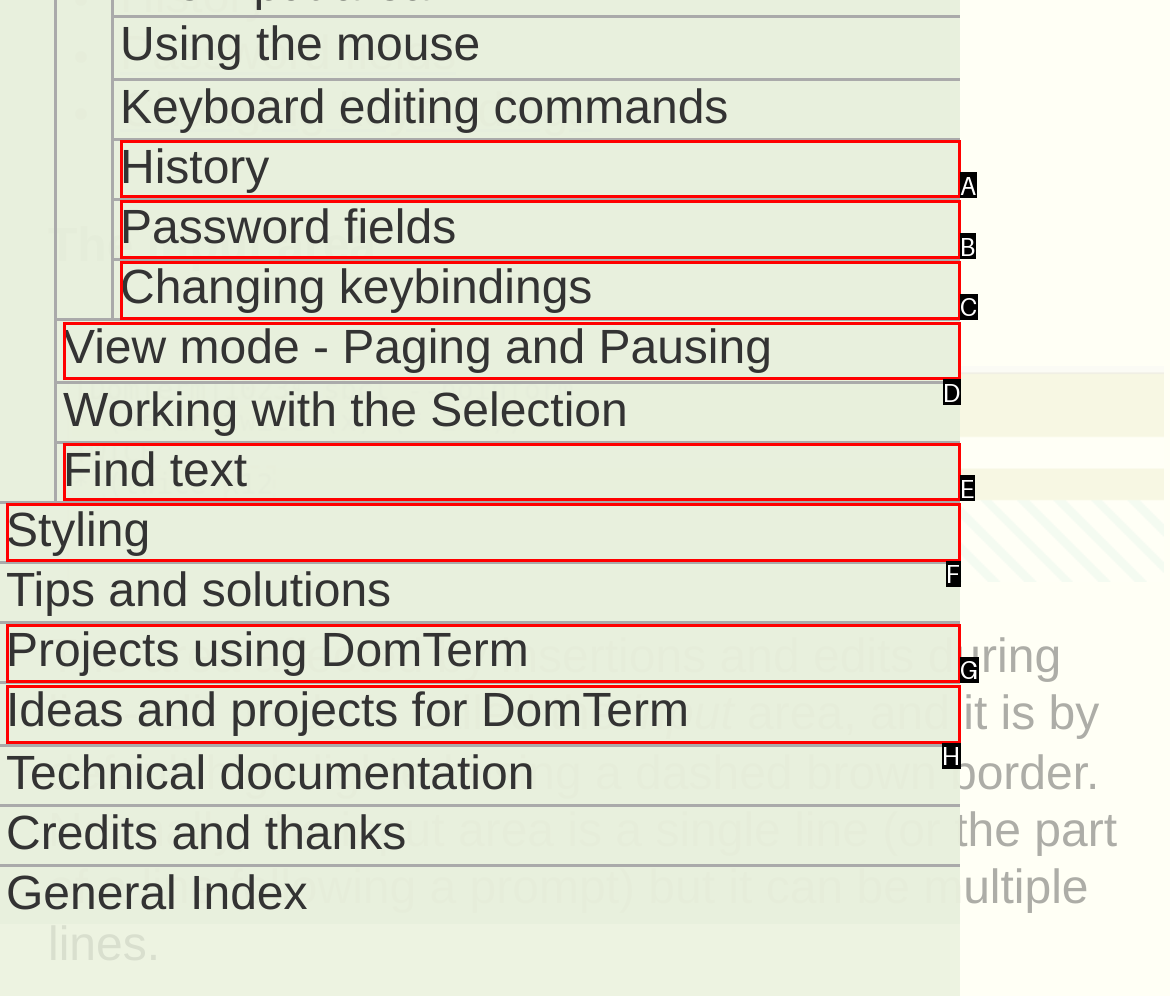Select the letter that corresponds to this element description: History
Answer with the letter of the correct option directly.

A